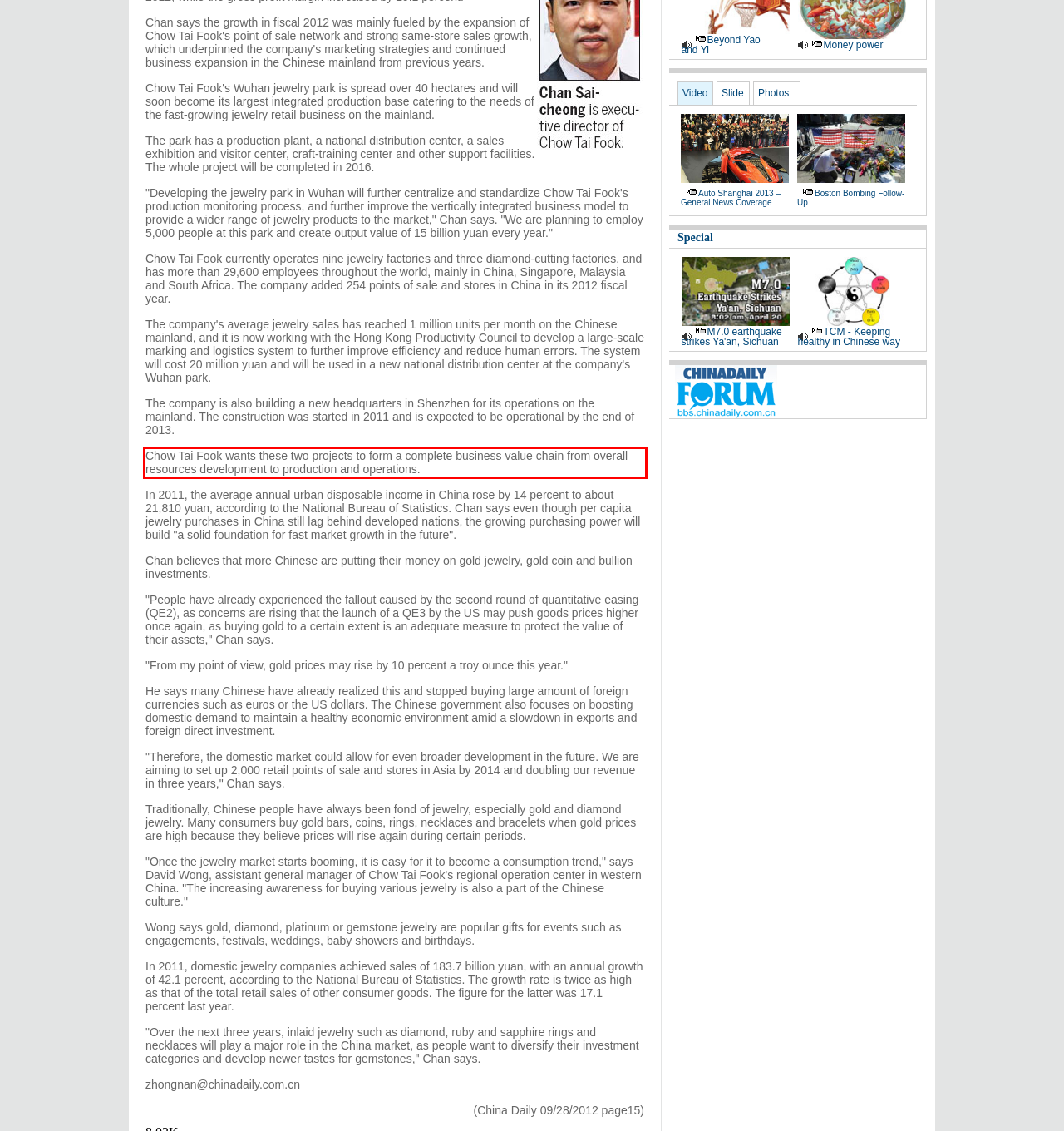View the screenshot of the webpage and identify the UI element surrounded by a red bounding box. Extract the text contained within this red bounding box.

Chow Tai Fook wants these two projects to form a complete business value chain from overall resources development to production and operations.